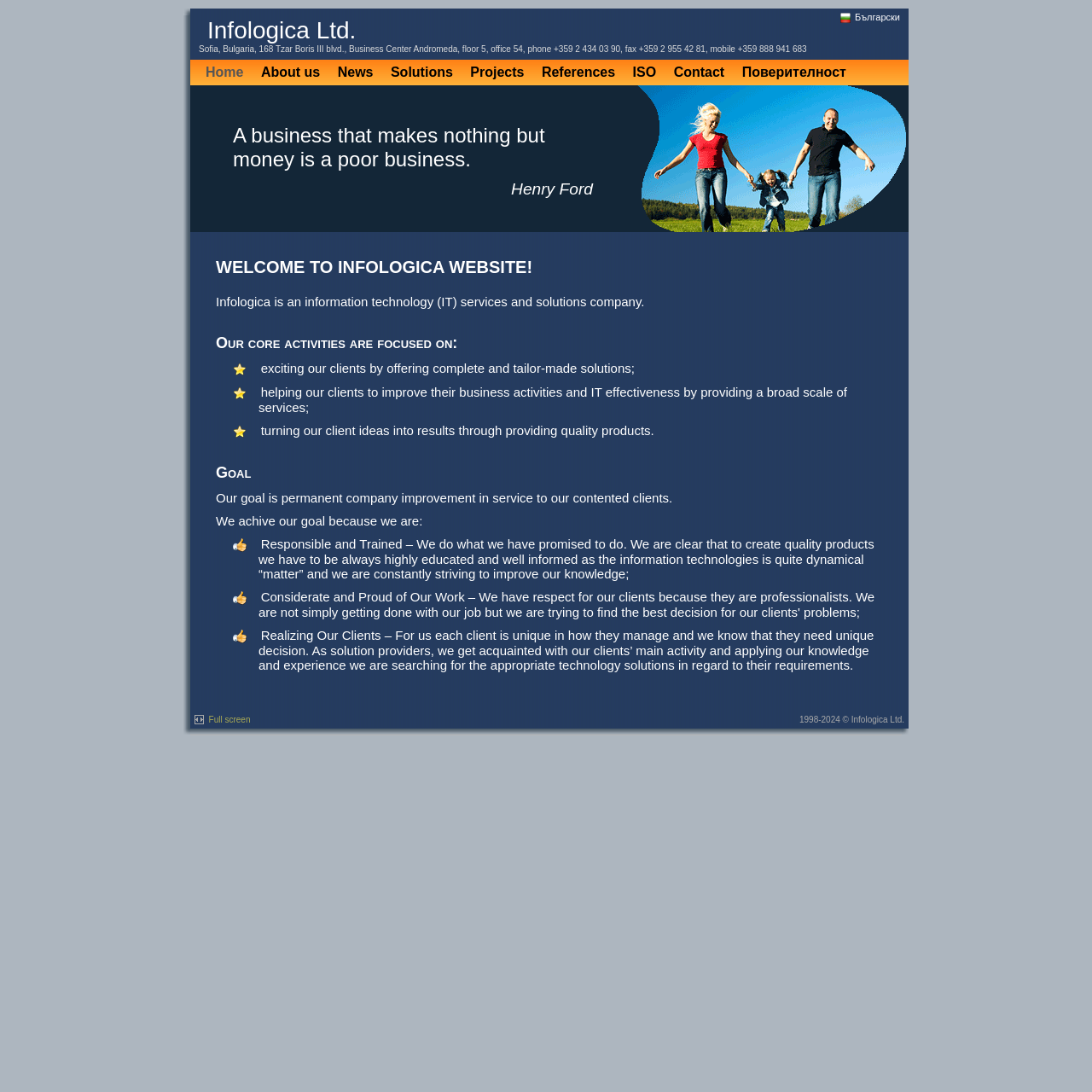Use a single word or phrase to answer the question: What is the company name?

Infologica Ltd.